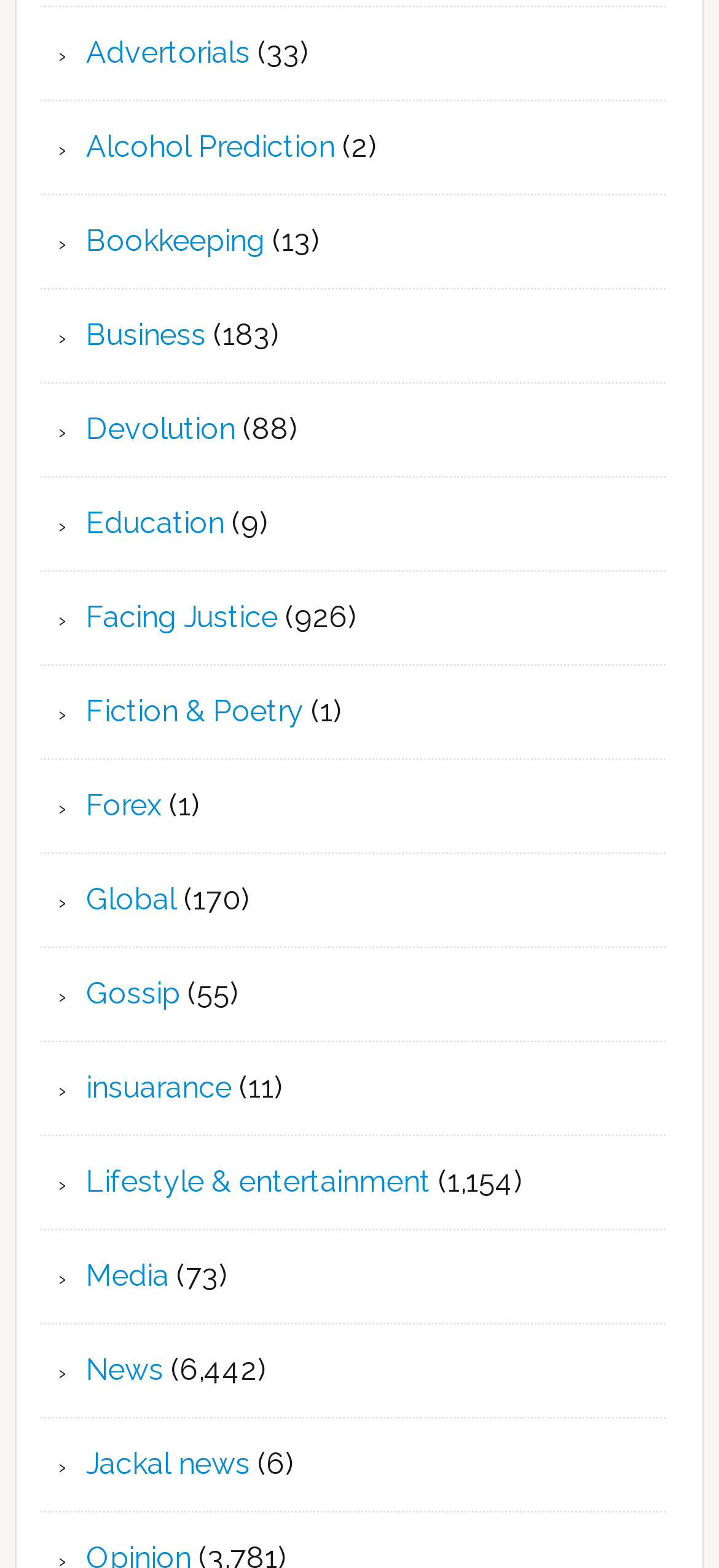Find the bounding box coordinates of the clickable element required to execute the following instruction: "Explore the Lifestyle & entertainment section". Provide the coordinates as four float numbers between 0 and 1, i.e., [left, top, right, bottom].

[0.12, 0.742, 0.599, 0.764]